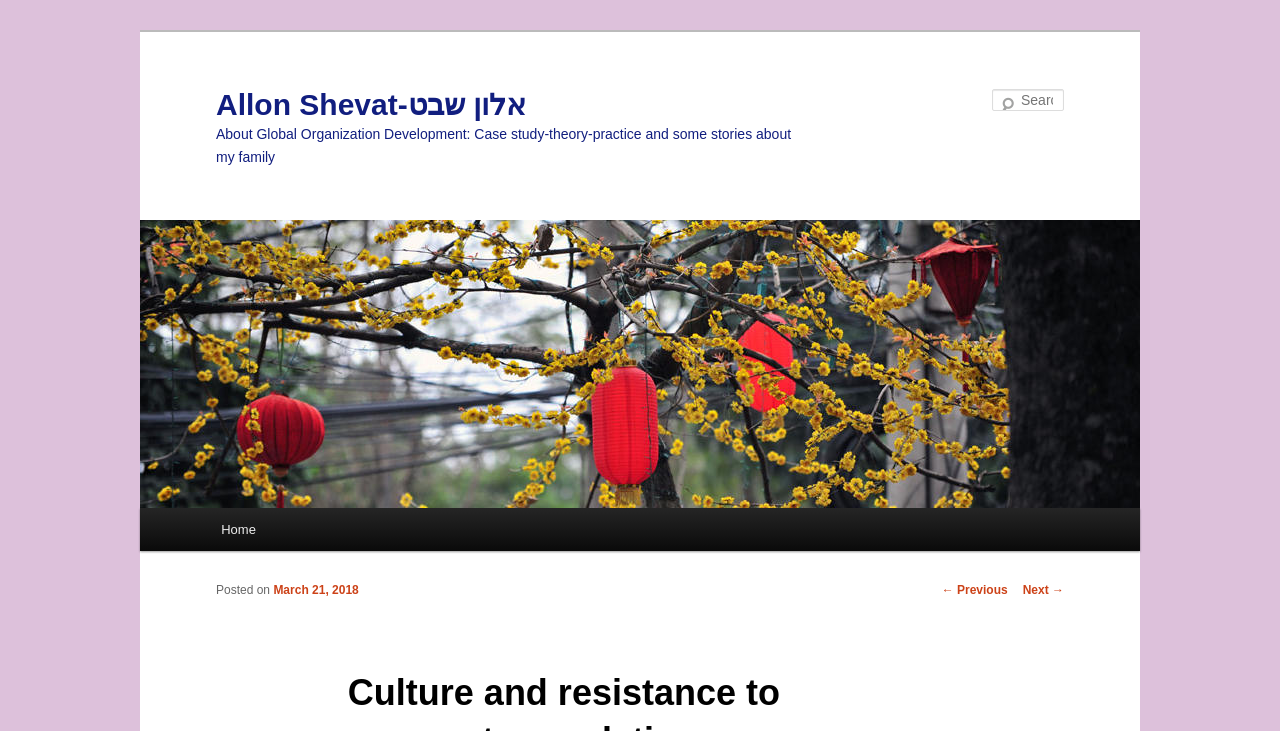Identify the bounding box coordinates for the UI element that matches this description: "parent_node: Search name="s" placeholder="Search"".

[0.775, 0.122, 0.831, 0.152]